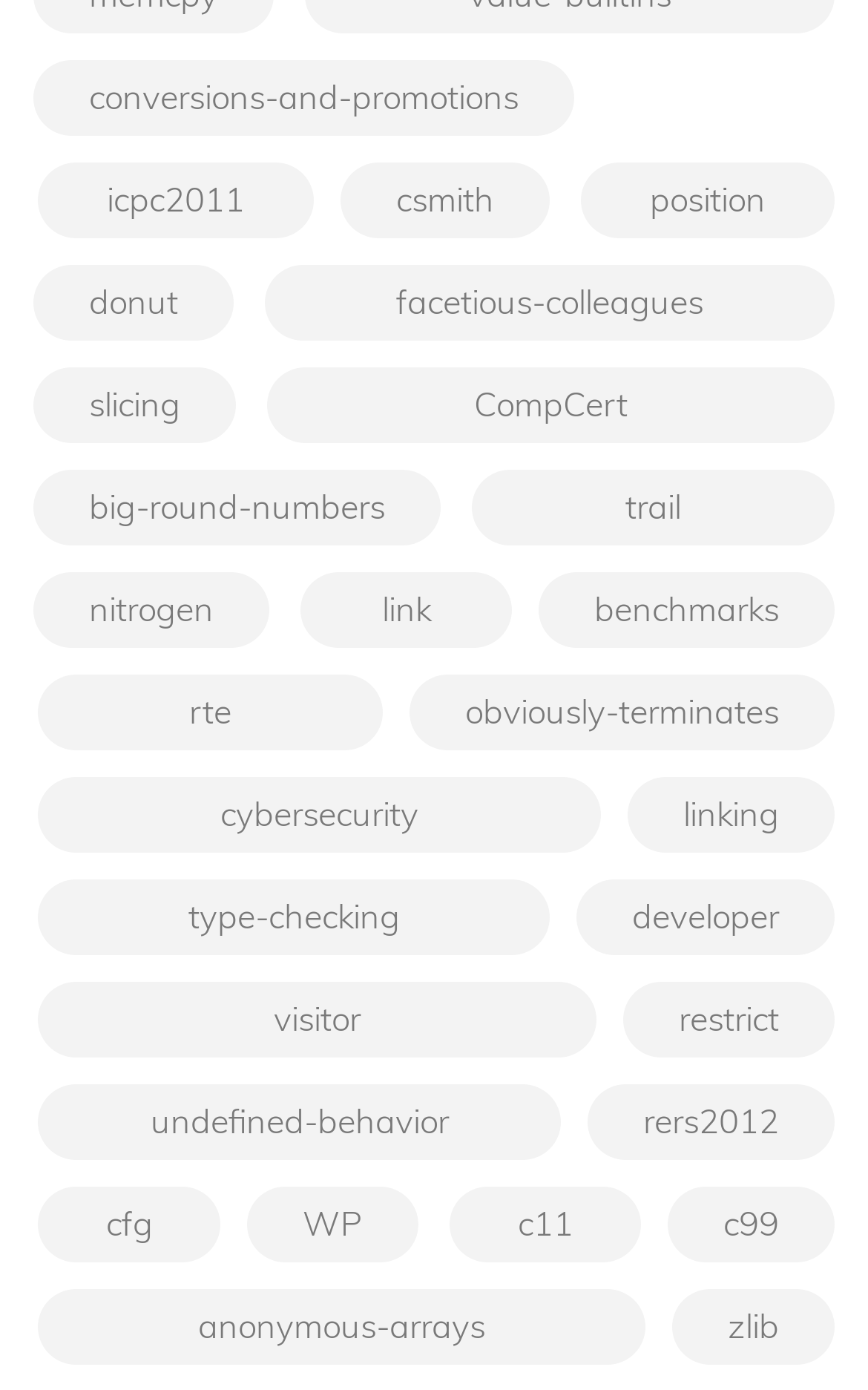How many links start with the letter 'c'?
Identify the answer in the screenshot and reply with a single word or phrase.

4